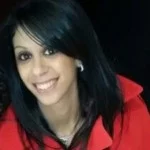What is the tone of the image?
Refer to the image and provide a one-word or short phrase answer.

warm and positive